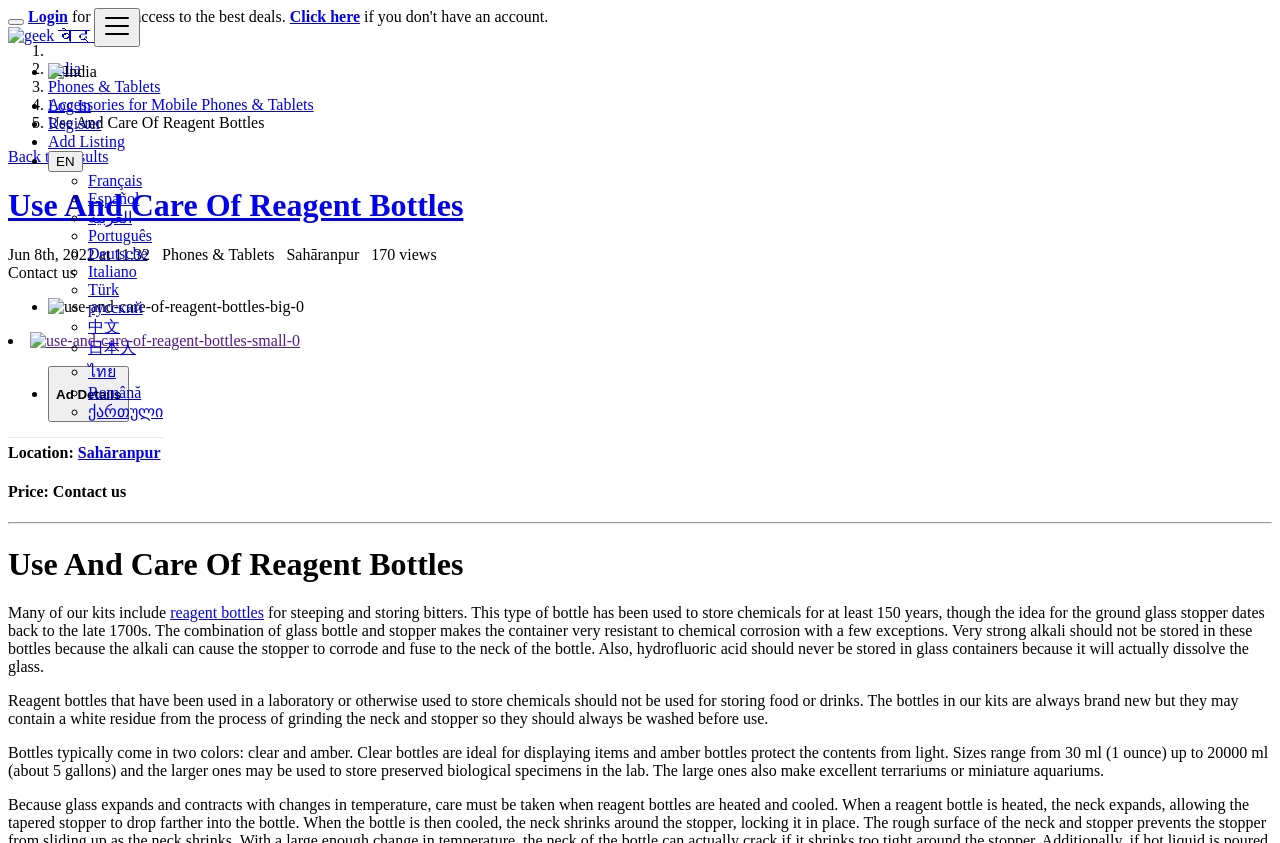What is the location of the product?
Provide a detailed answer to the question using information from the image.

I found this information in the 'Location' section, which specifies the location of the product as Sahāranpur.